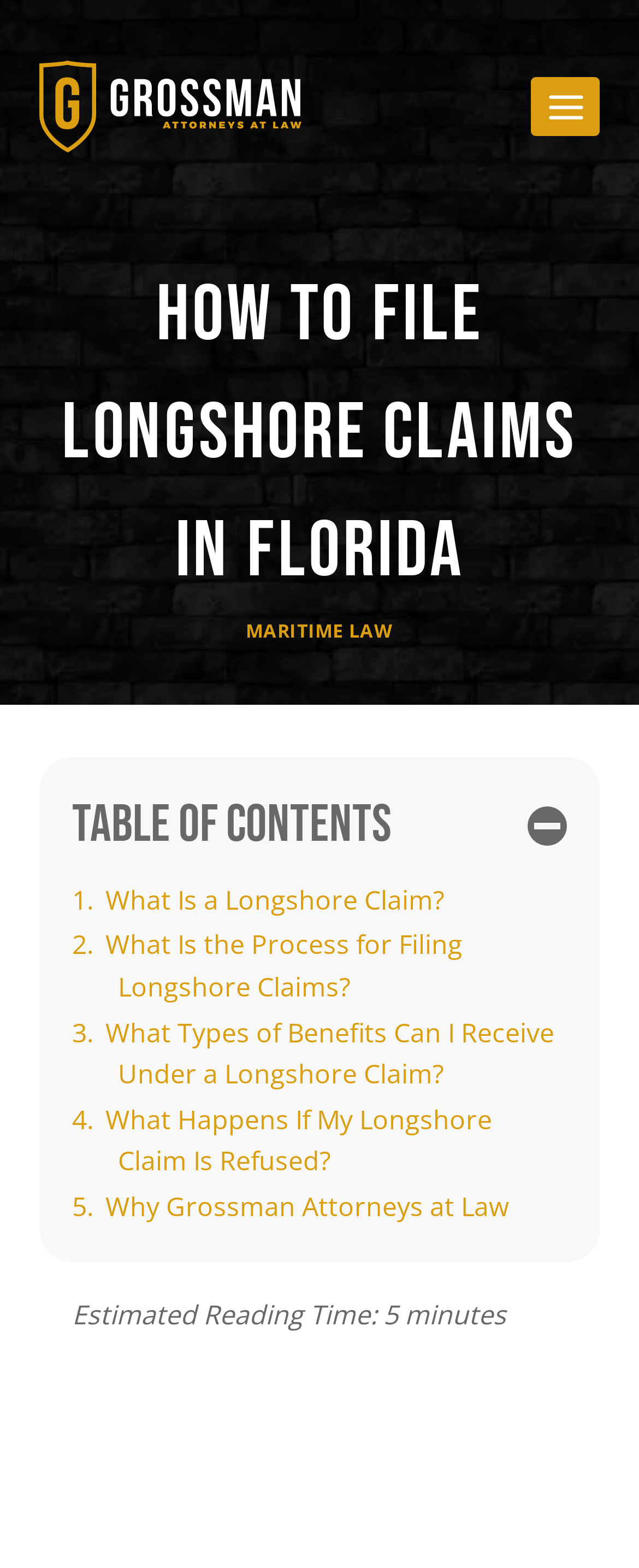Please find the bounding box coordinates of the clickable region needed to complete the following instruction: "Open the menu". The bounding box coordinates must consist of four float numbers between 0 and 1, i.e., [left, top, right, bottom].

[0.831, 0.049, 0.938, 0.087]